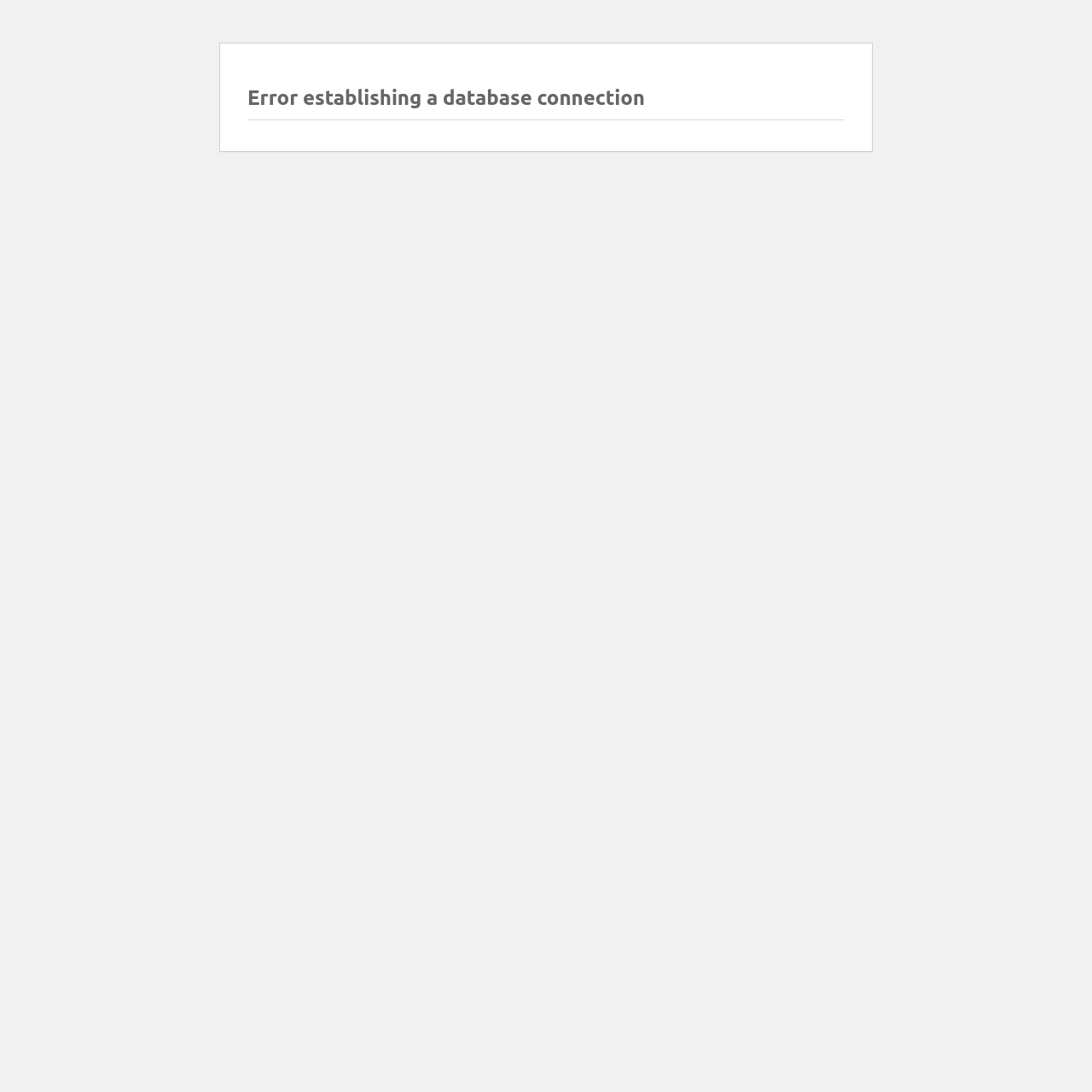Locate the heading on the webpage and return its text.

Error establishing a database connection